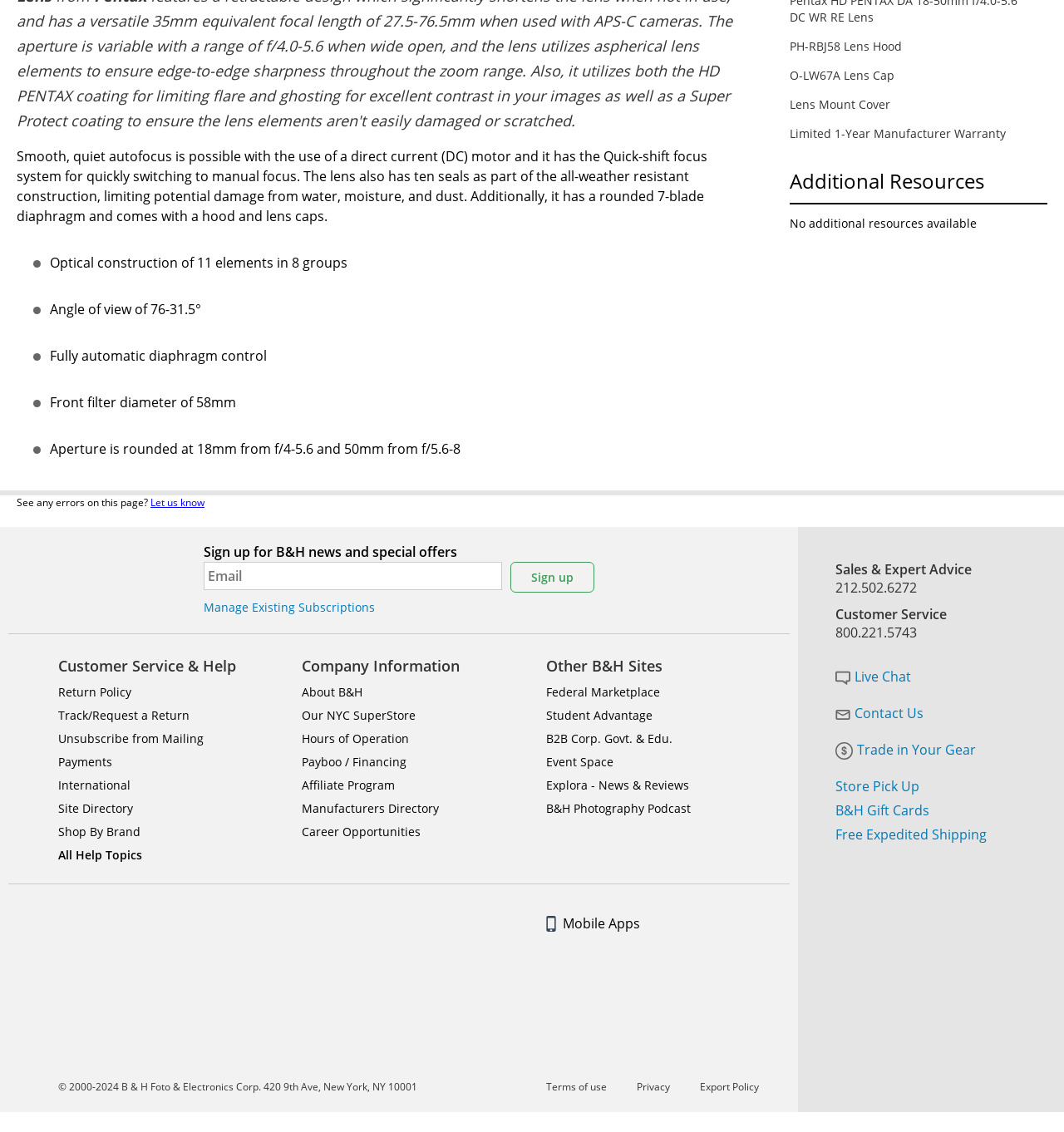Reply to the question with a single word or phrase:
What is the type of motor used in the lens?

DC motor